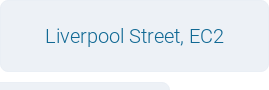Refer to the screenshot and give an in-depth answer to this question: What is the postal district of Liverpool Street?

The image caption mentions 'Liverpool Street, EC2', which indicates that the postal district of Liverpool Street is EC2.